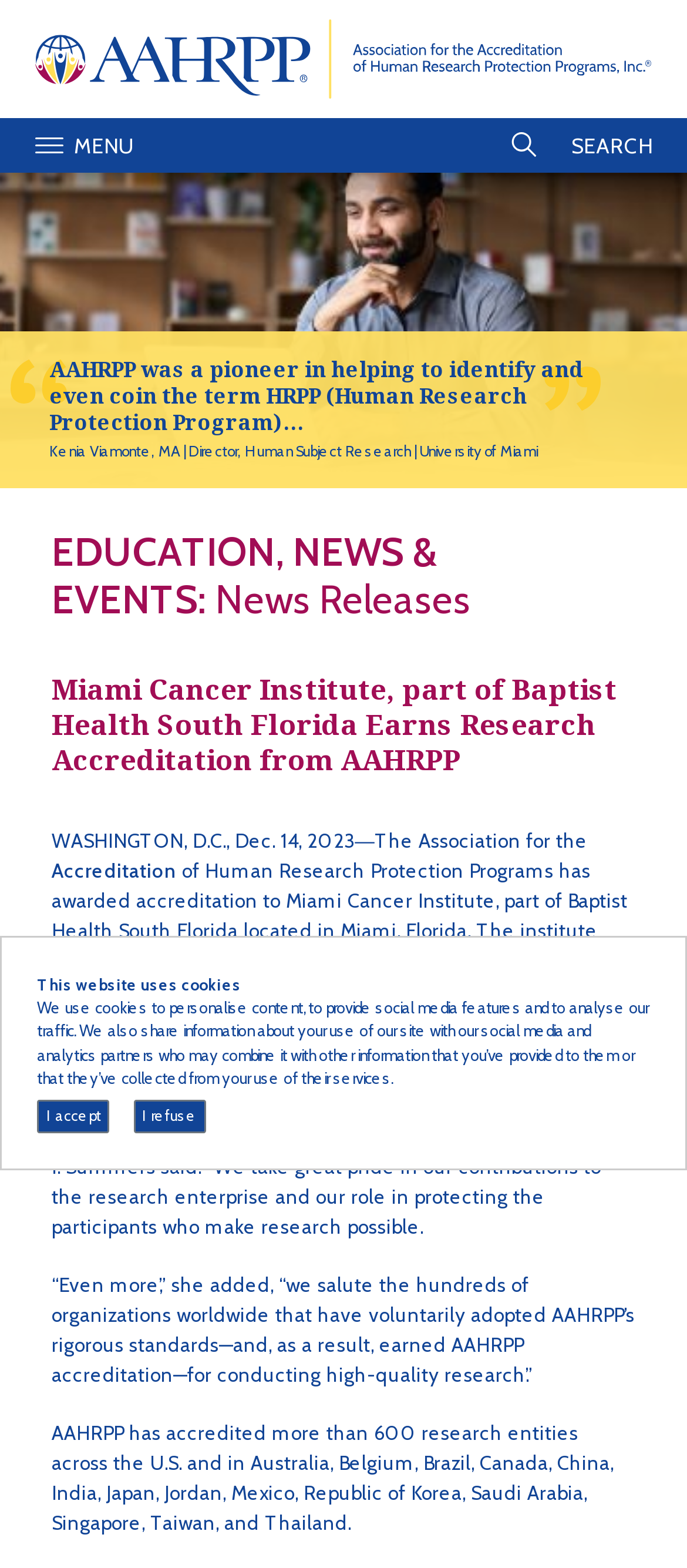Answer this question using a single word or a brief phrase:
What is the name of the institute that earned research accreditation?

Miami Cancer Institute